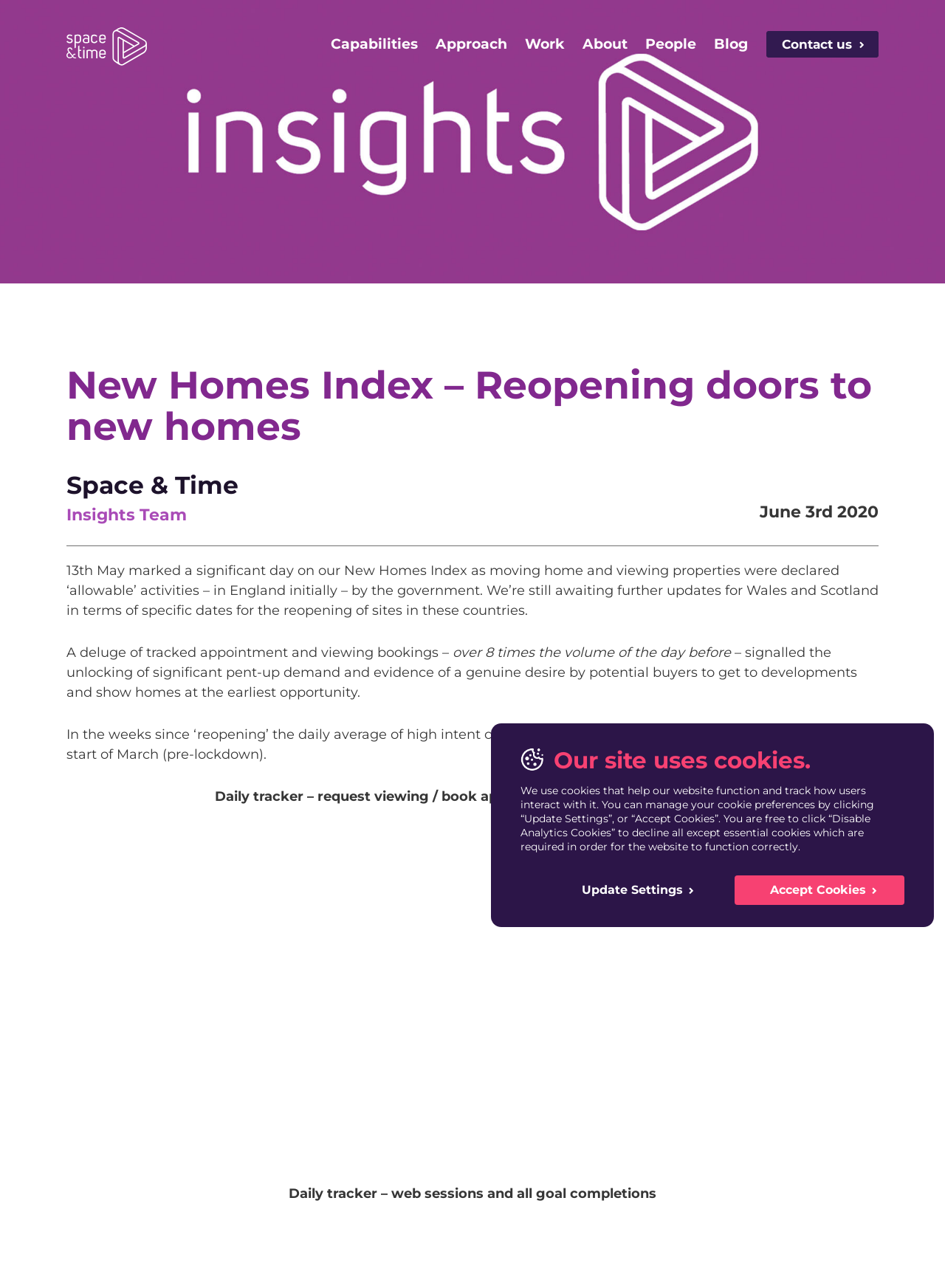Pinpoint the bounding box coordinates of the area that must be clicked to complete this instruction: "Enter email address".

[0.301, 0.359, 0.699, 0.374]